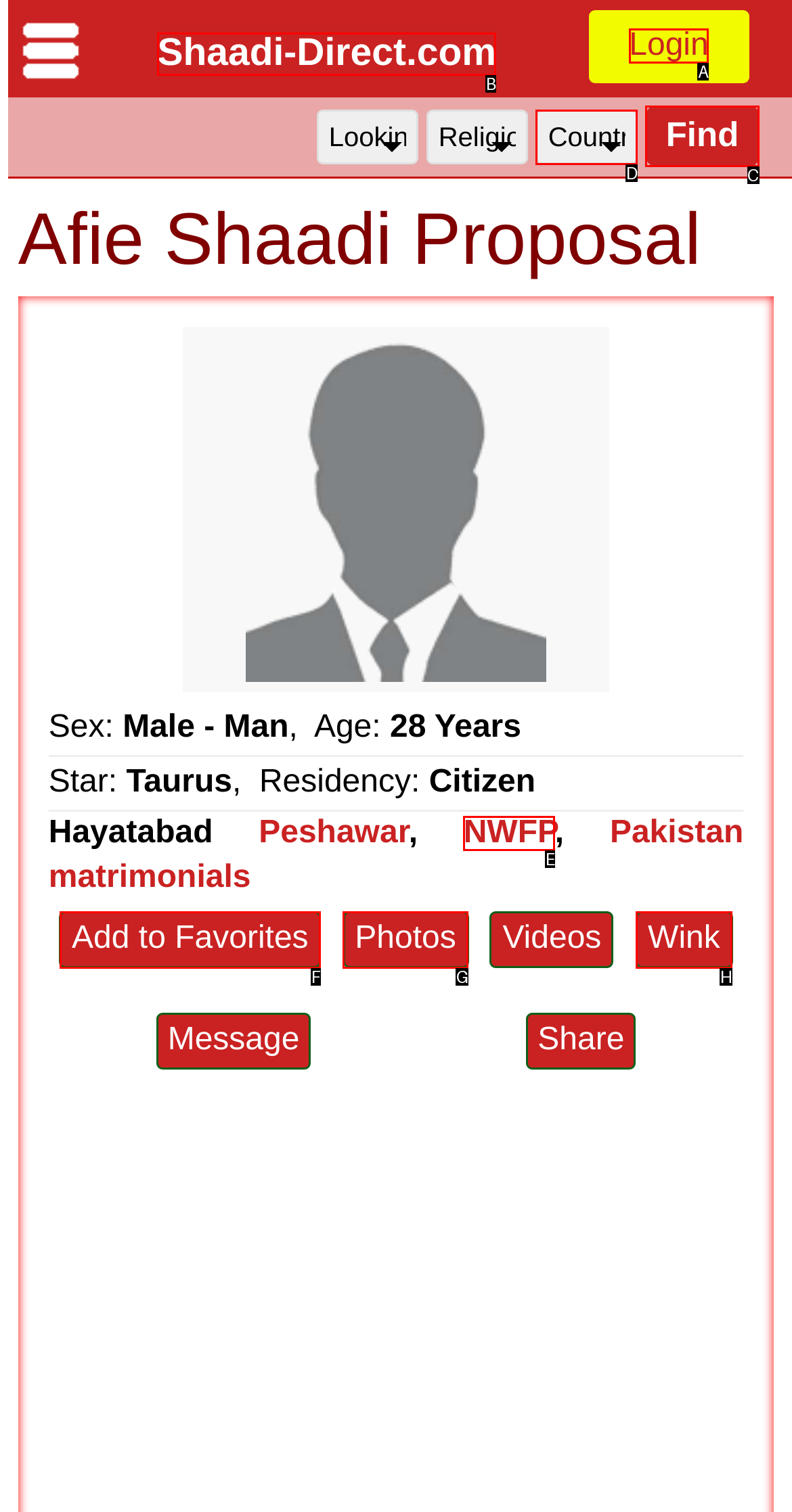Using the element description: Add to Favorites, select the HTML element that matches best. Answer with the letter of your choice.

F